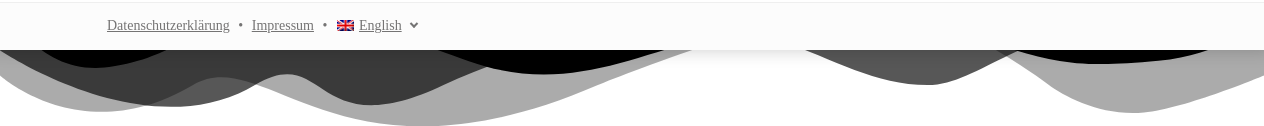Provide an extensive narrative of what is shown in the image.

The image features a minimalist design with a wavy background in varying shades of black, gray, and white, creating a contemporary and dynamic aesthetic. Prominently displayed at the top are links for "Datenschutzerklärung" (Privacy Policy) and "Impressum" (Imprint) alongside a dropdown menu labeled "English," indicating language selection options. This visual arrangement suggests a user interface aimed at incorporating essential legal information and language preferences, enhancing user experience while navigating the website. The overall layout combines functionality with a sleek visual appeal, reflecting modern web design principles.